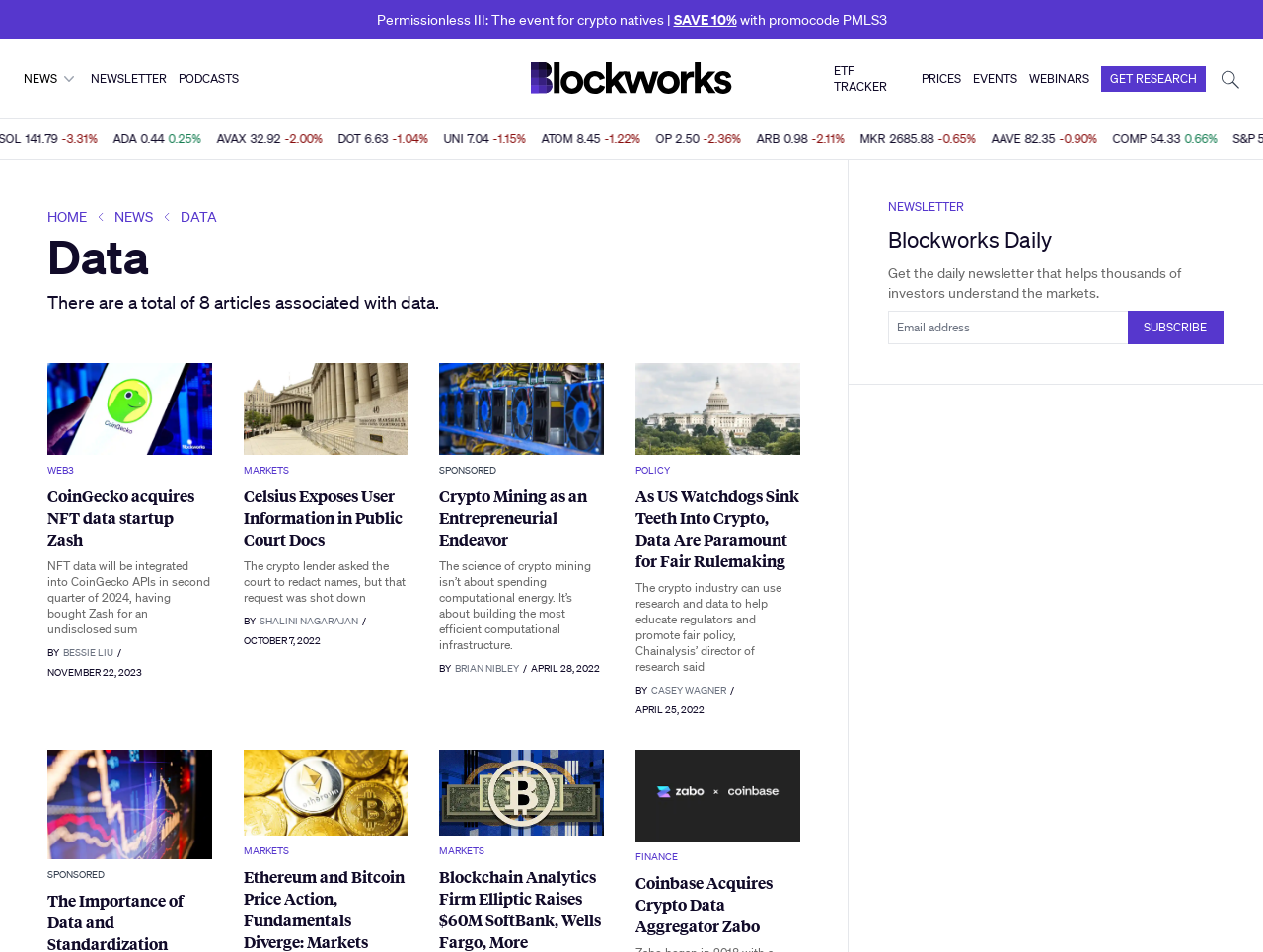Please pinpoint the bounding box coordinates for the region I should click to adhere to this instruction: "View ETF TRACKER".

[0.66, 0.066, 0.72, 0.099]